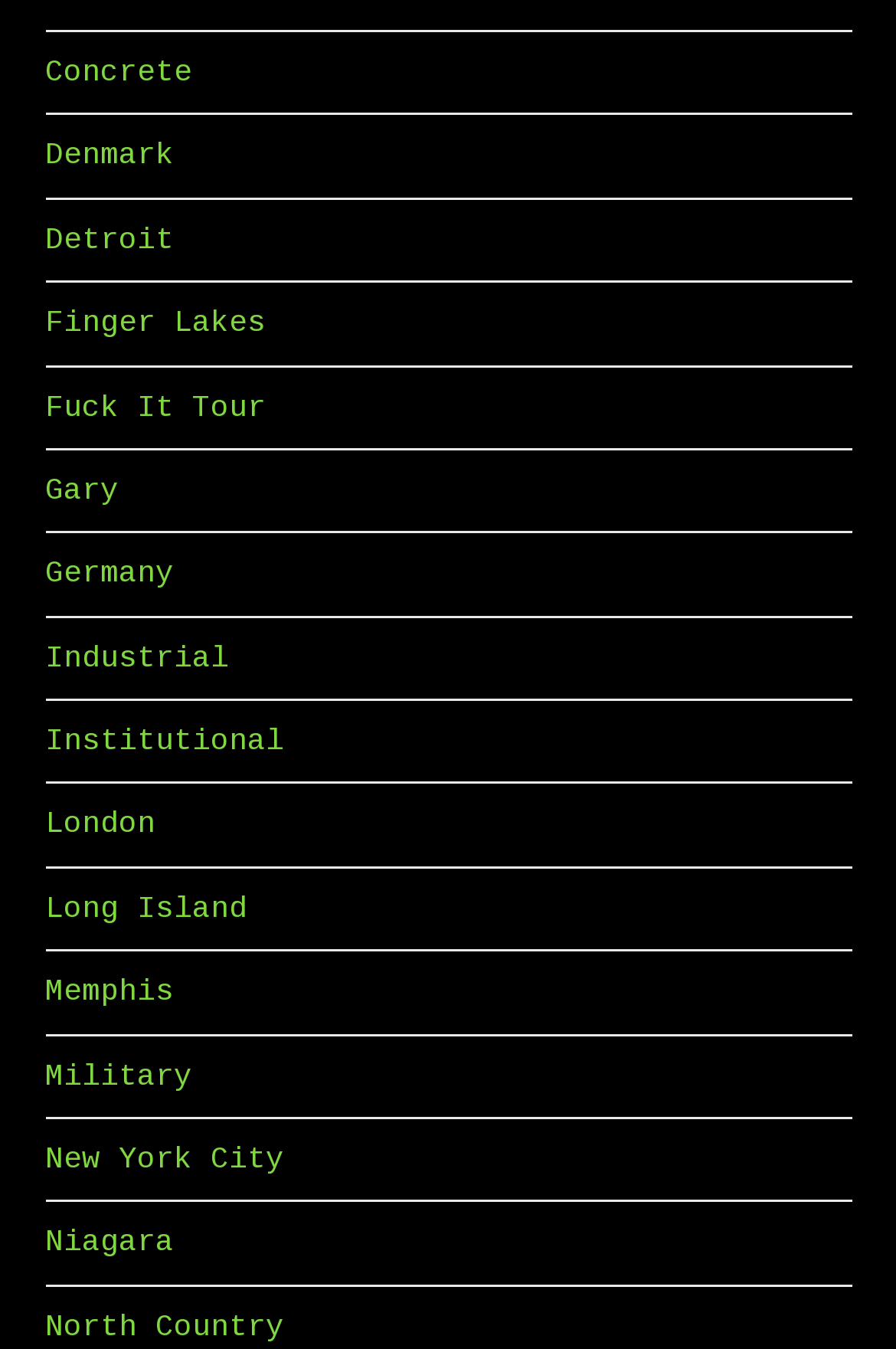Show the bounding box coordinates of the region that should be clicked to follow the instruction: "Visit The Plough and Horses."

None